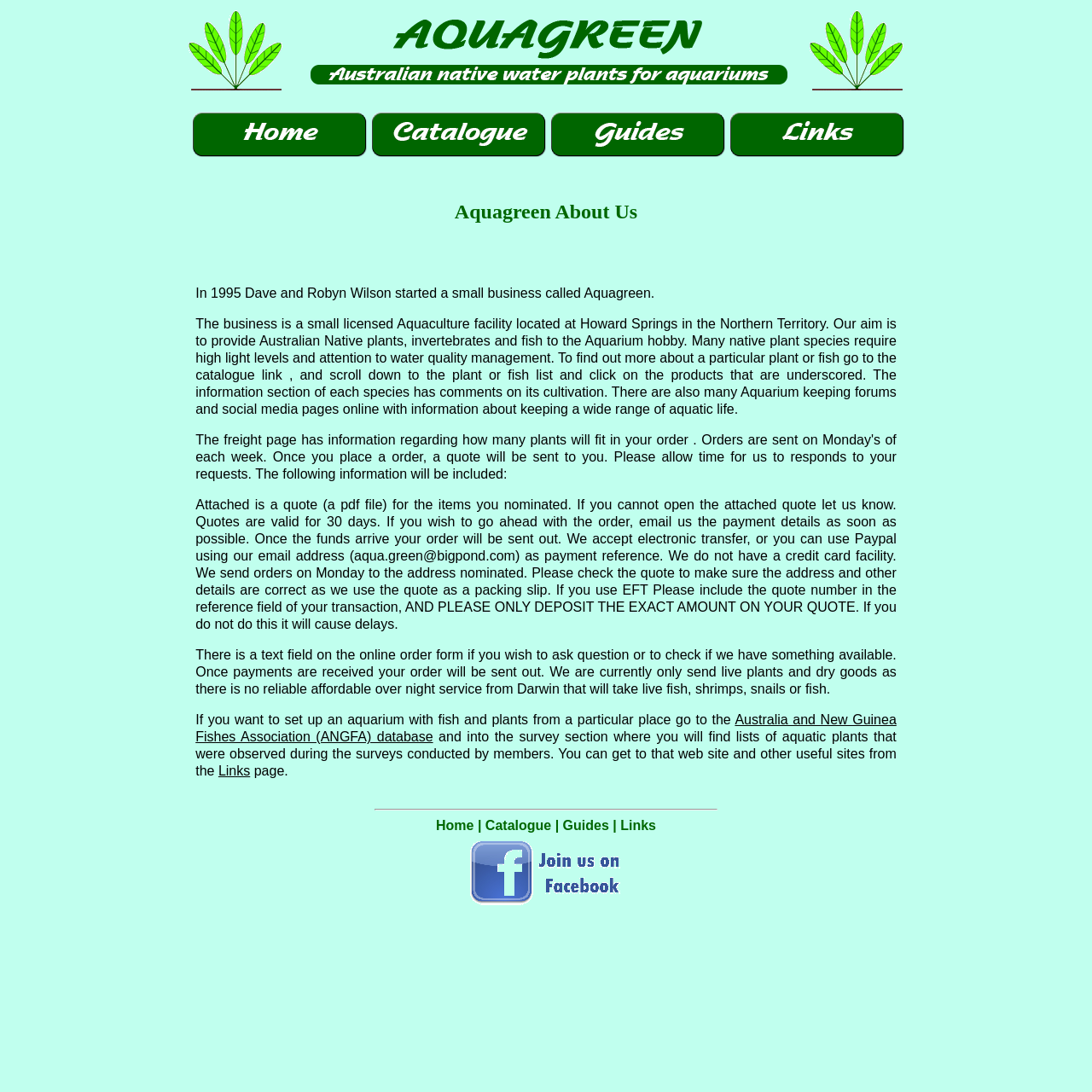Review the image closely and give a comprehensive answer to the question: Where is the business located?

The location of the business is mentioned in the StaticText element with the text 'The business is a small licensed Aquaculture facility located at Howard Springs in the Northern Territory.'